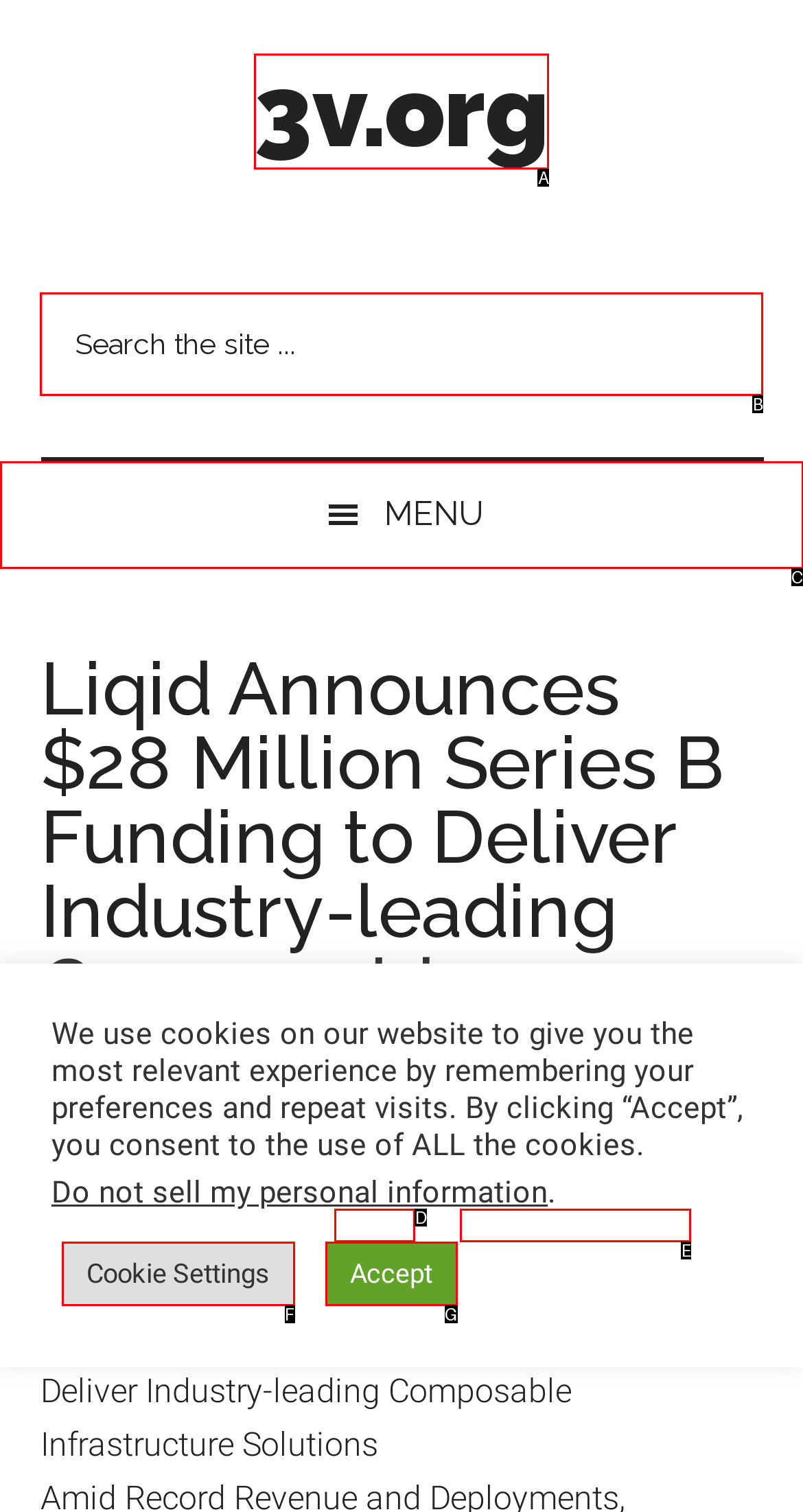Tell me which option best matches this description: Leave a Comment
Answer with the letter of the matching option directly from the given choices.

E